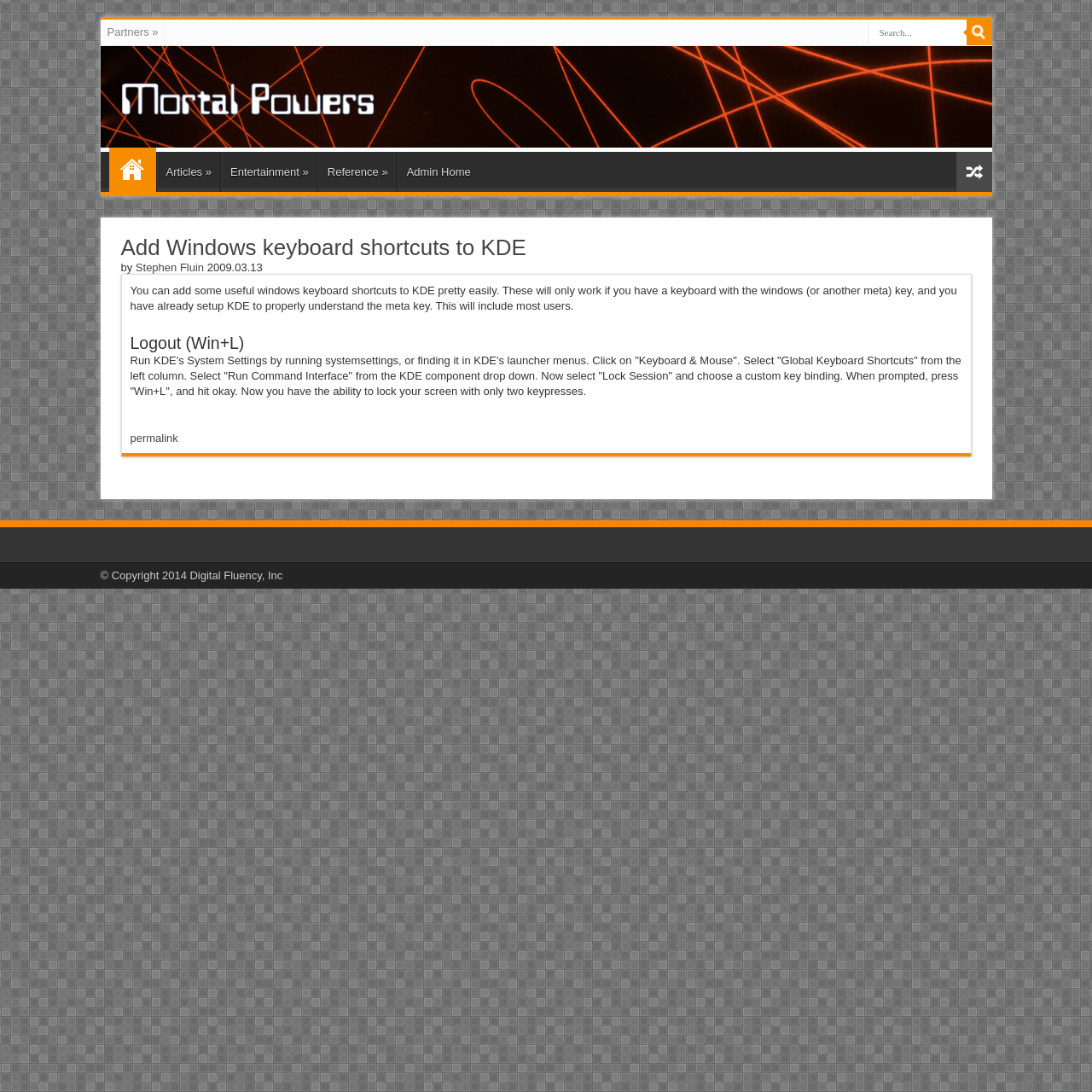Based on the element description alt="MortalPowers, Inc. Logo", identify the bounding box coordinates for the UI element. The coordinates should be in the format (top-left x, top-left y, bottom-right x, bottom-right y) and within the 0 to 1 range.

[0.104, 0.081, 0.35, 0.119]